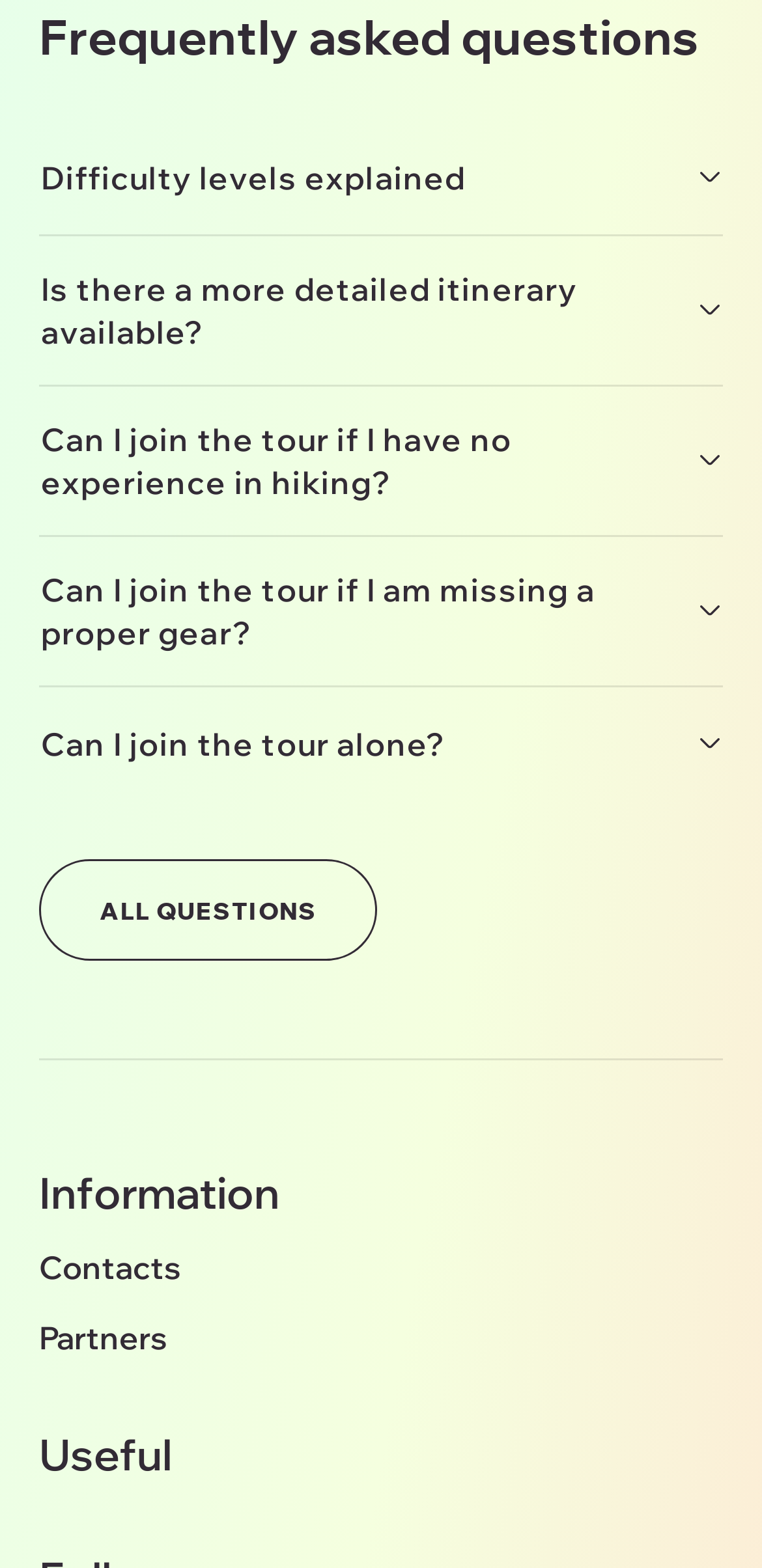How many buttons are there on the webpage?
Using the image as a reference, give an elaborate response to the question.

There are 5 buttons on the webpage, each with a question related to the tour, such as 'Difficulty levels explained', 'Is there a more detailed itinerary available?', and so on.